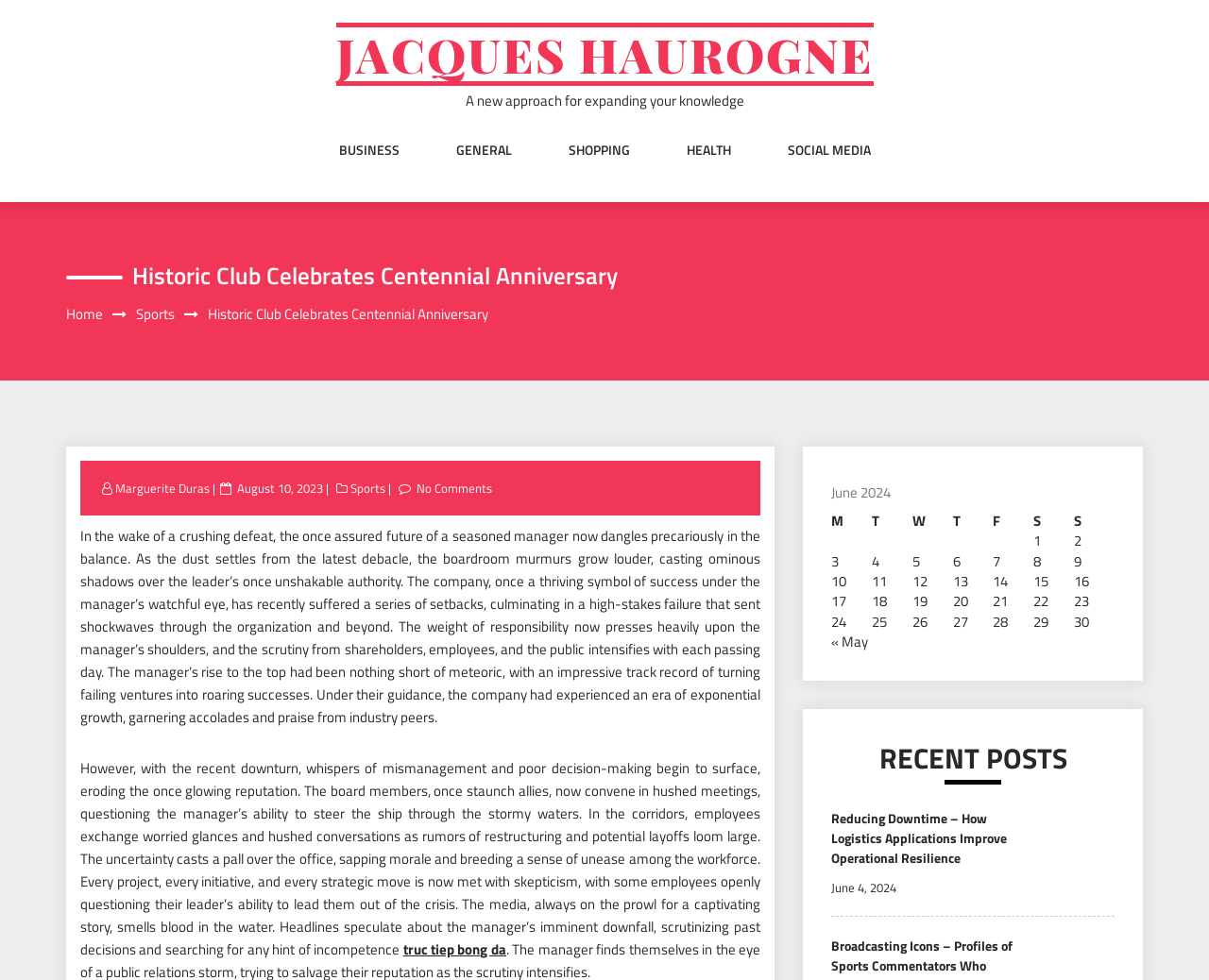Given the element description, predict the bounding box coordinates in the format (top-left x, top-left y, bottom-right x, bottom-right y). Make sure all values are between 0 and 1. Here is the element description: « May

[0.688, 0.644, 0.718, 0.666]